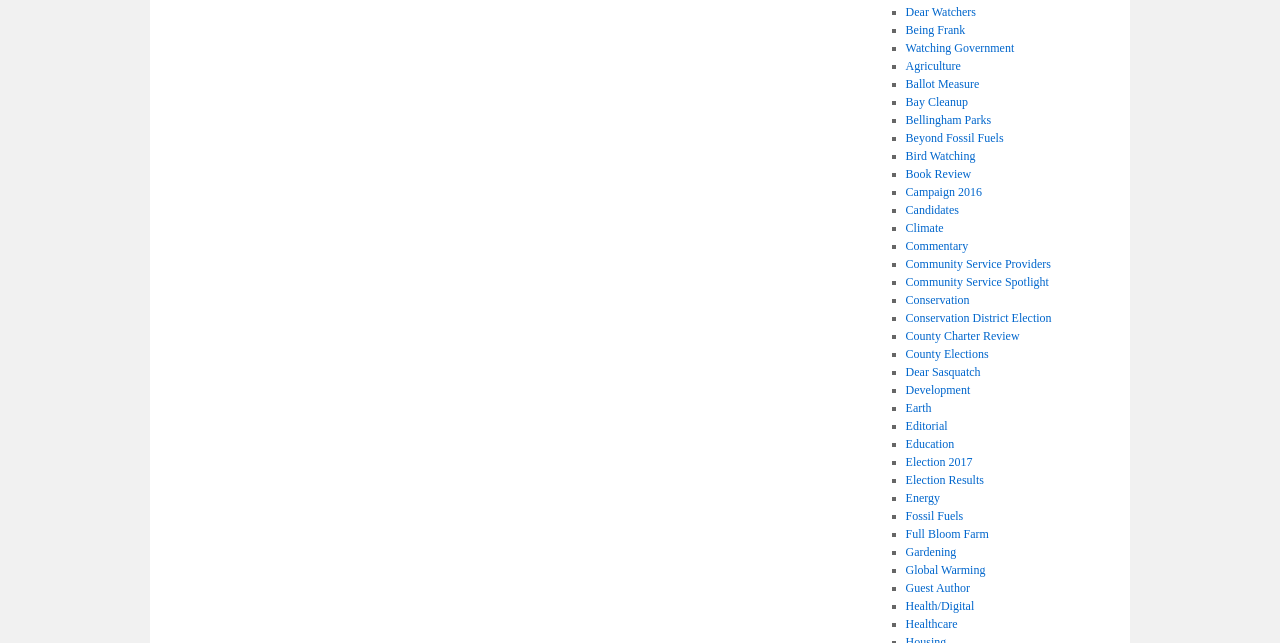Provide the bounding box coordinates of the HTML element this sentence describes: "Full Bloom Farm". The bounding box coordinates consist of four float numbers between 0 and 1, i.e., [left, top, right, bottom].

[0.707, 0.82, 0.773, 0.841]